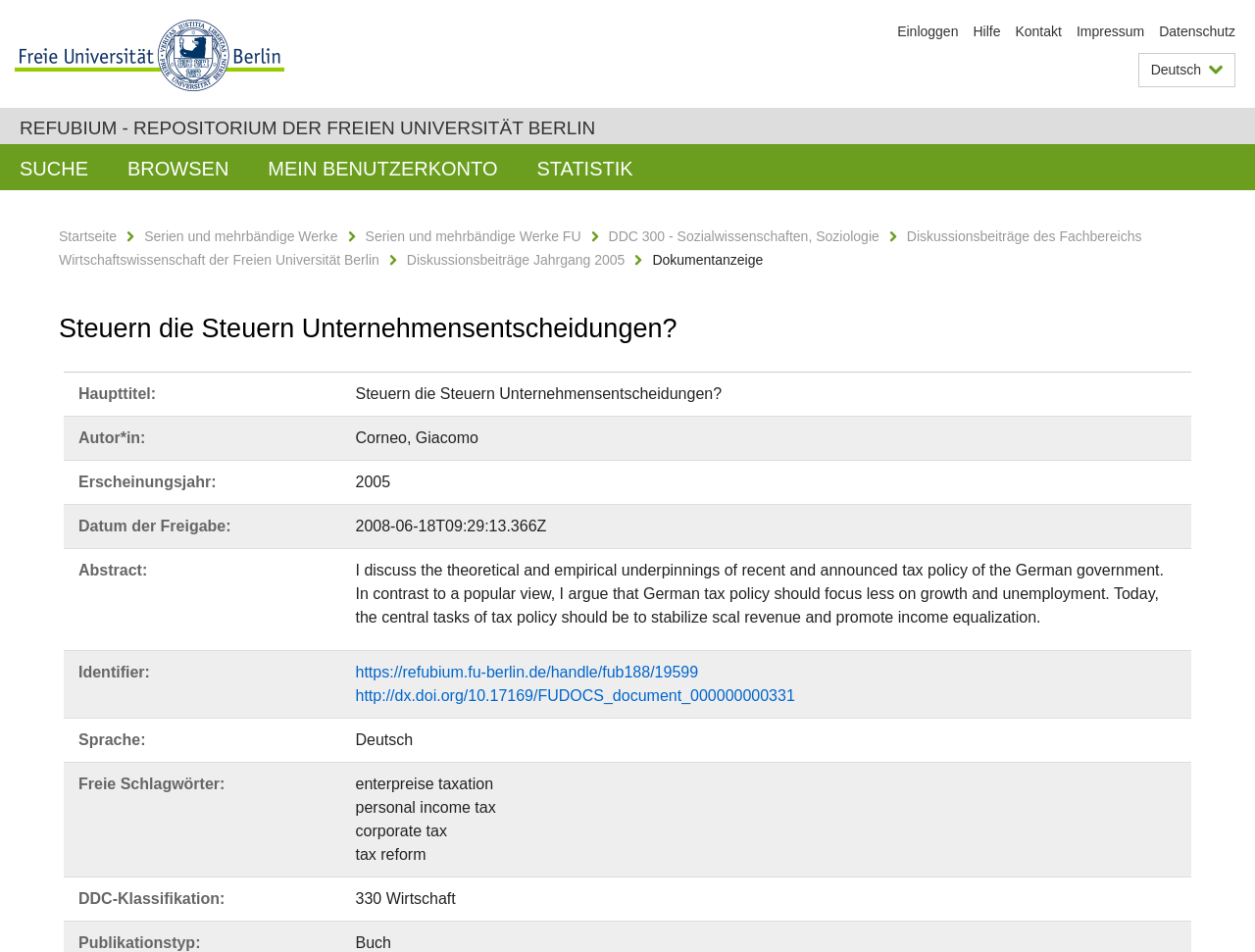What is the language of the document?
From the details in the image, provide a complete and detailed answer to the question.

I found the answer by looking at the 'Sprache:' section, which says 'Deutsch'. This indicates that the language of the document is German.